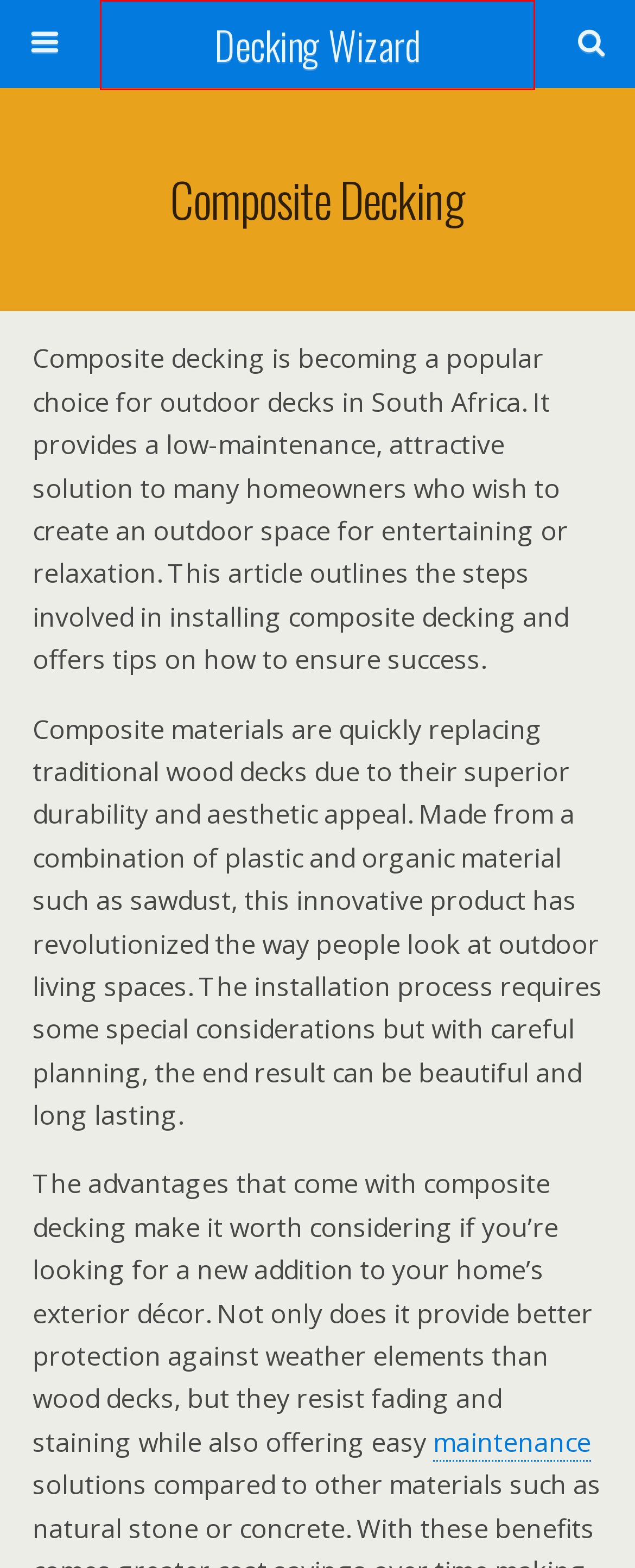Examine the screenshot of a webpage featuring a red bounding box and identify the best matching webpage description for the new page that results from clicking the element within the box. Here are the options:
A. Deck Maintenance And Care - Decking Wizard
B. Pergolas Vereeniging South Africa - Decking Wizard
C. Deck Construction Techniques And Tools - Decking Wizard
D. Decking Prices South Africa 2023 - Decking Wizard
E. Deck Repair And Restoration - Decking Wizard
F. Home - Decking Wizard
G. Composite Decking East London South Africa - Decking Wizard
H. Garden Decking East London South Africa - Decking Wizard

F